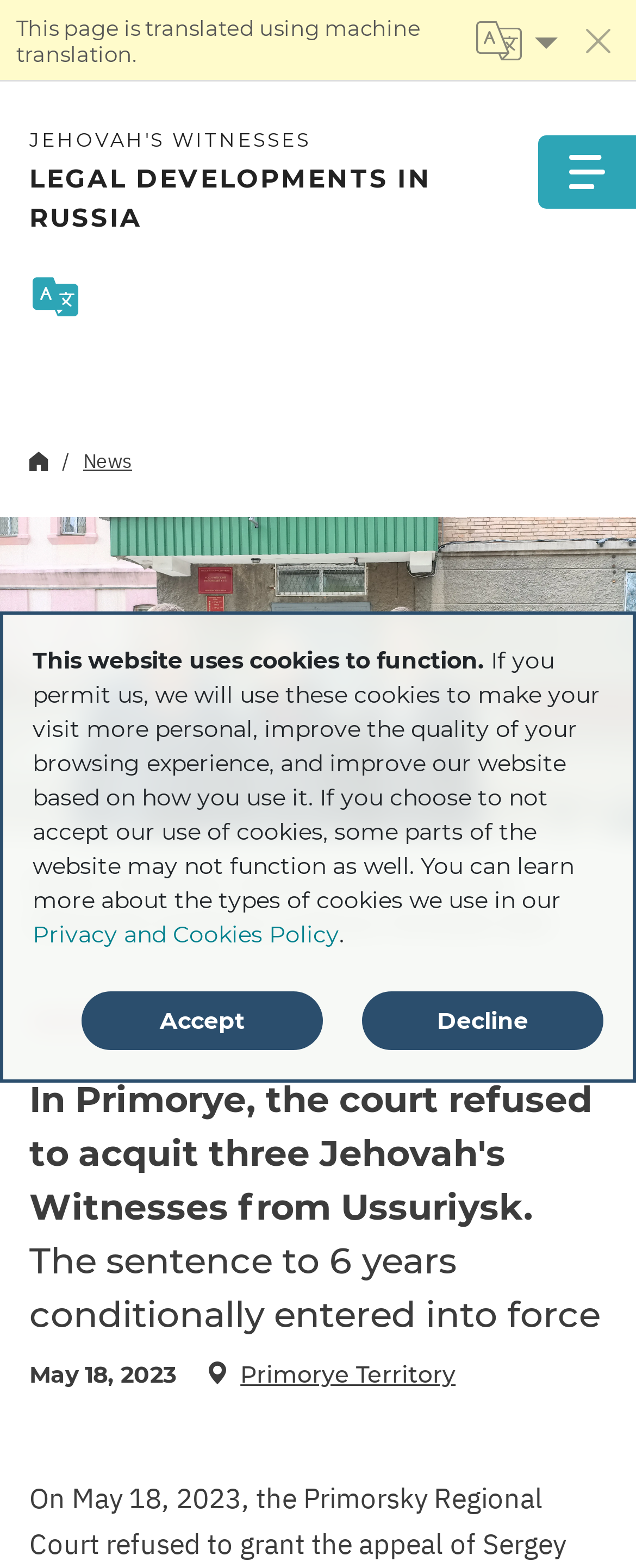What is the name of the region where the court is located?
Please answer the question as detailed as possible based on the image.

I found the answer in the link element which states ' Primorye Territory'. This region is mentioned as the location of the court that refused to acquit the three Jehovah's Witnesses.